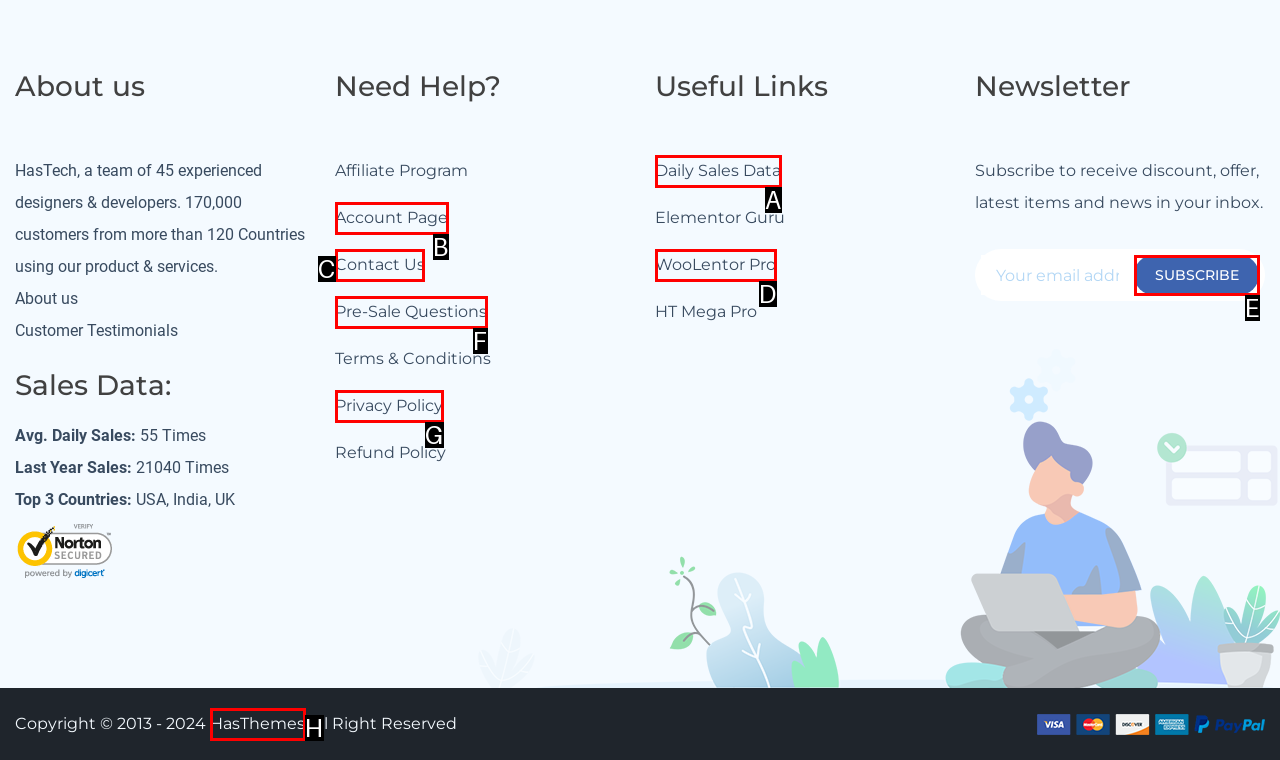For the instruction: Click on Contact Us, which HTML element should be clicked?
Respond with the letter of the appropriate option from the choices given.

C